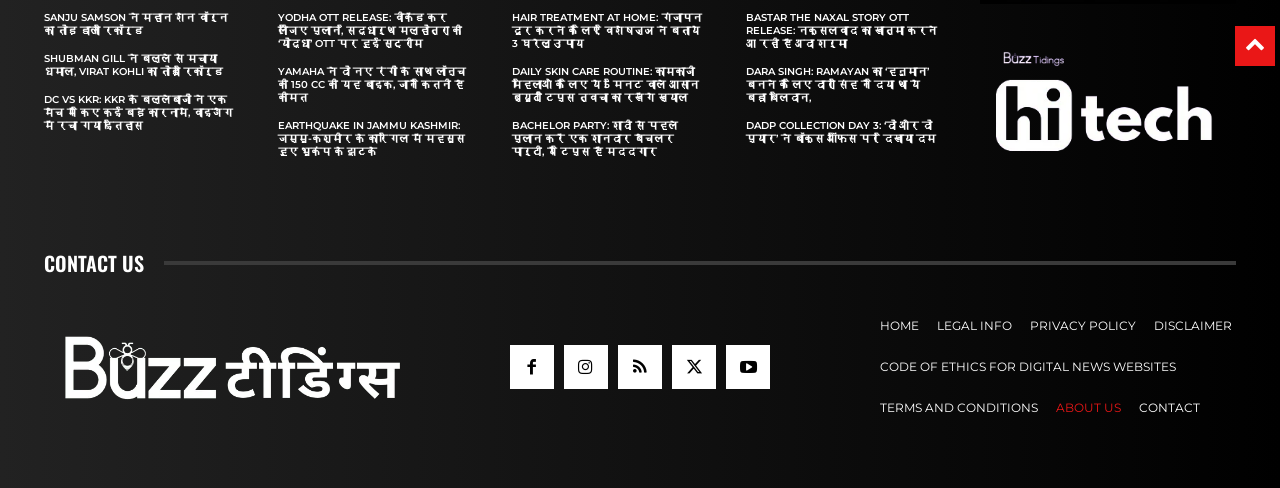What is the purpose of the 'CONTACT US' heading?
Based on the image, give a concise answer in the form of a single word or short phrase.

Contact information